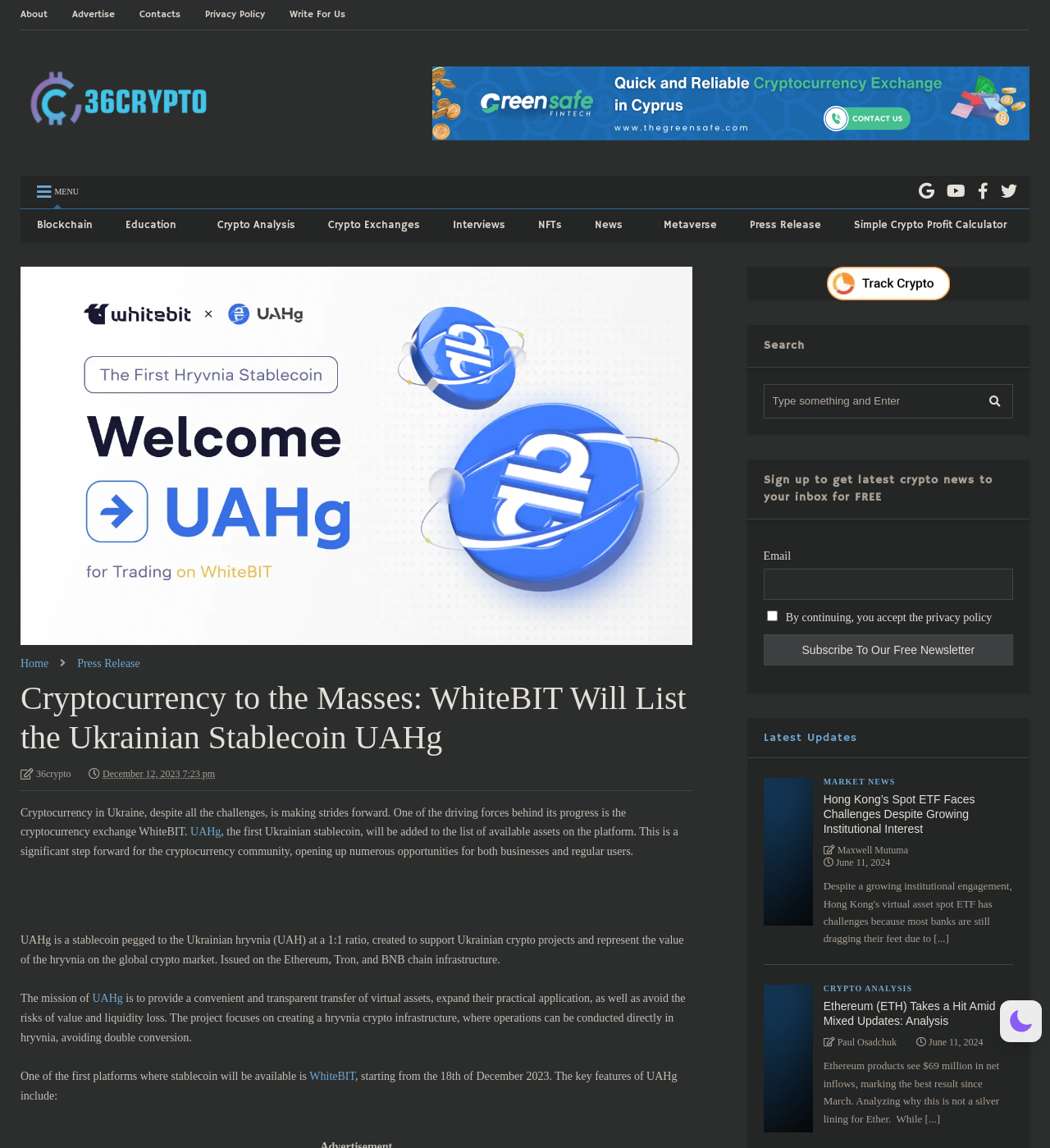Specify the bounding box coordinates of the element's region that should be clicked to achieve the following instruction: "Read the article 'Hong Kong’s Spot ETF Faces Challenges Despite Growing Institutional Interest'". The bounding box coordinates consist of four float numbers between 0 and 1, in the format [left, top, right, bottom].

[0.784, 0.69, 0.929, 0.728]